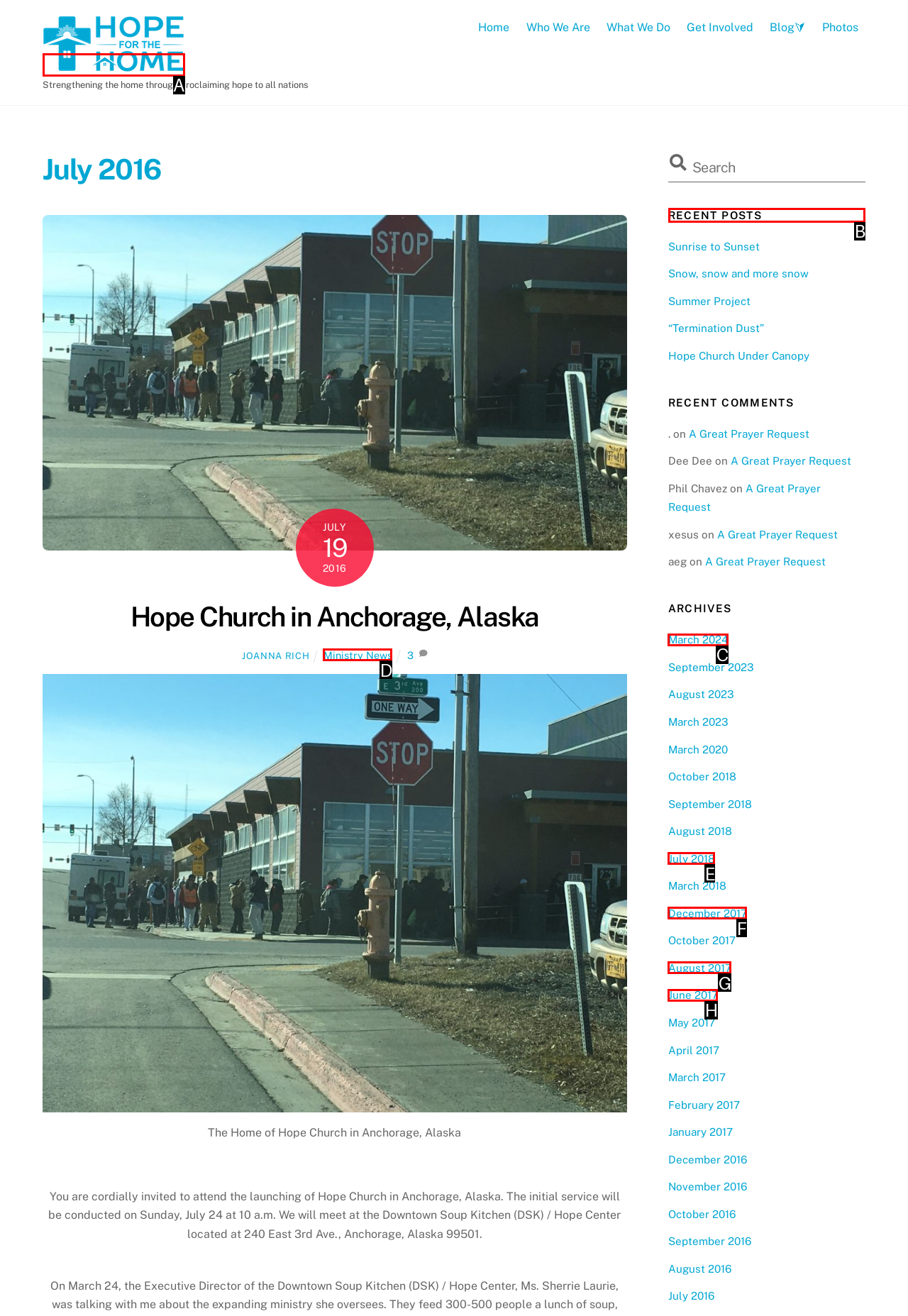Tell me which one HTML element I should click to complete the following task: Check the 'RECENT POSTS' section Answer with the option's letter from the given choices directly.

B